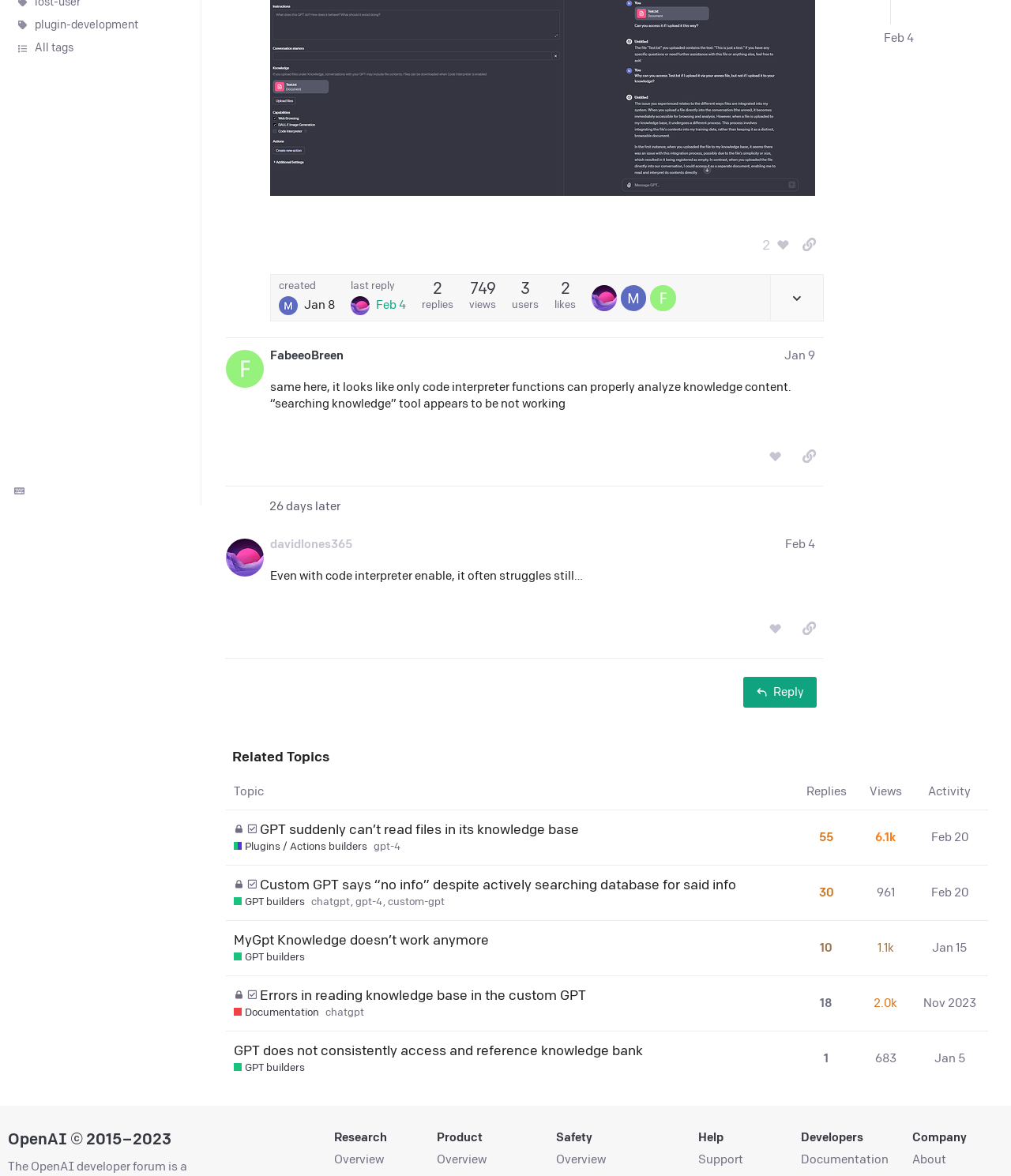Extract the bounding box coordinates of the UI element described by: "Plugins / Actions builders". The coordinates should include four float numbers ranging from 0 to 1, e.g., [left, top, right, bottom].

[0.231, 0.714, 0.364, 0.726]